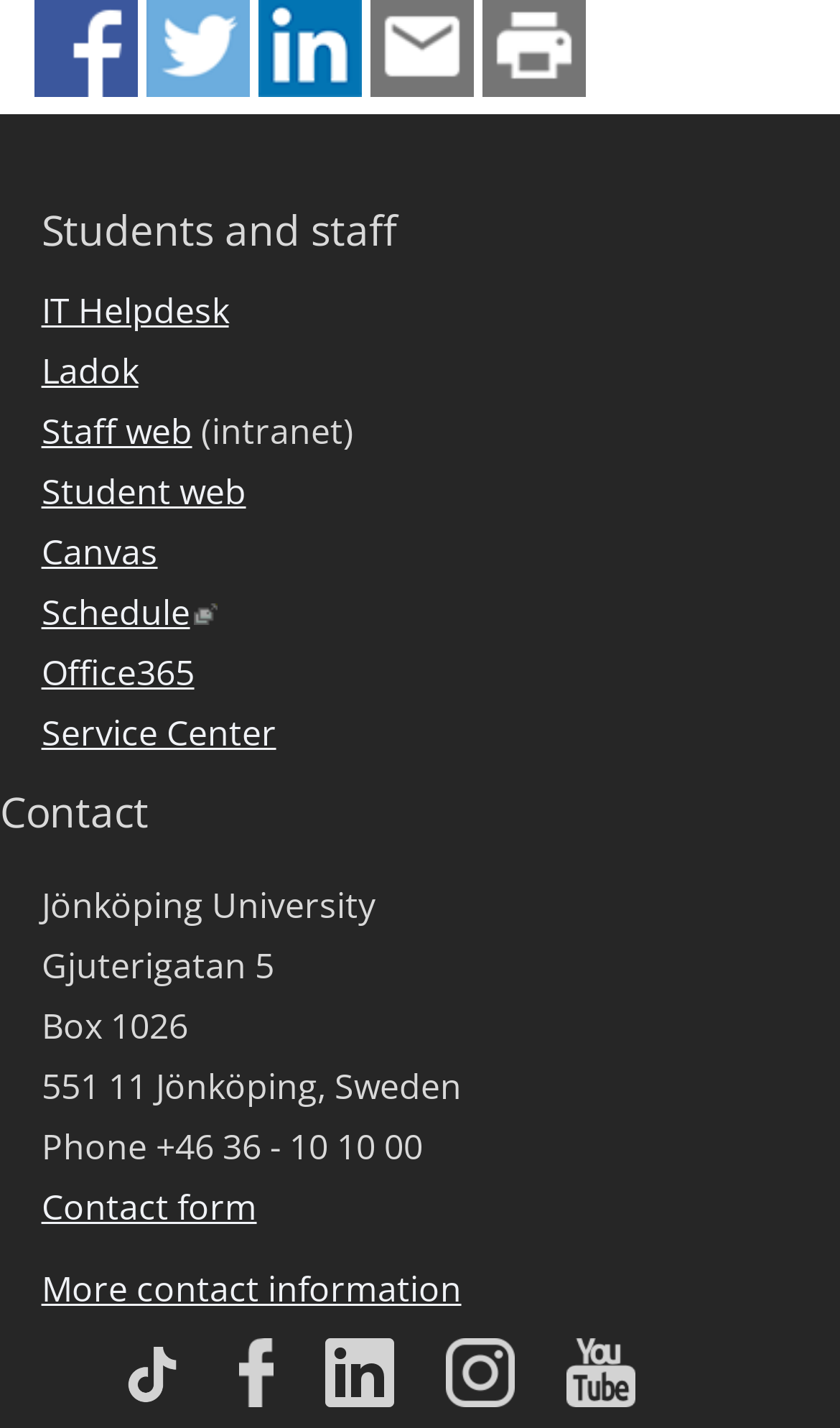Please determine the bounding box coordinates for the element with the description: "alt="View our instagram channel"".

[0.506, 0.96, 0.64, 0.993]